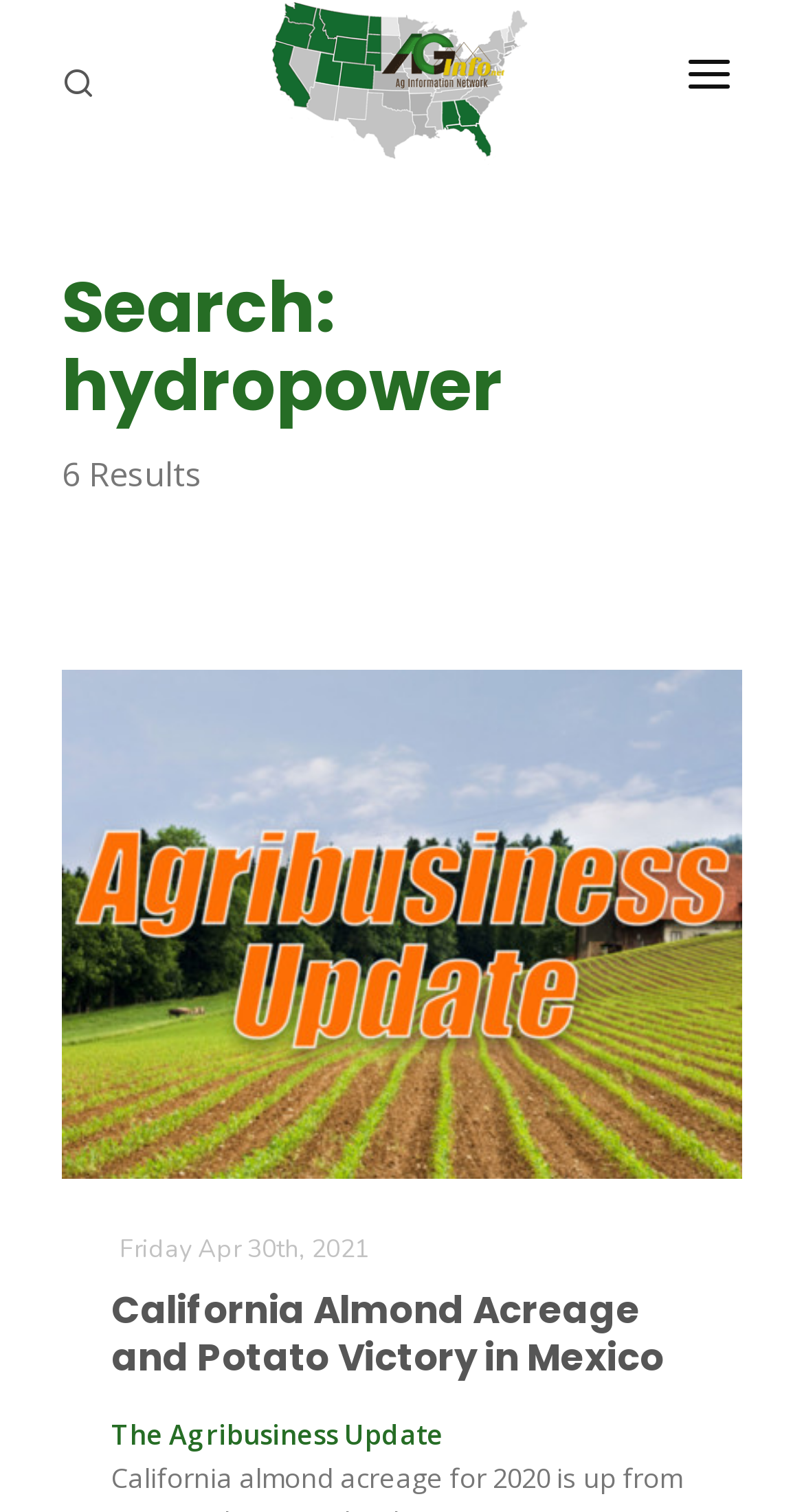Specify the bounding box coordinates for the region that must be clicked to perform the given instruction: "Visit the Farm of the Future page".

[0.195, 0.287, 0.844, 0.311]